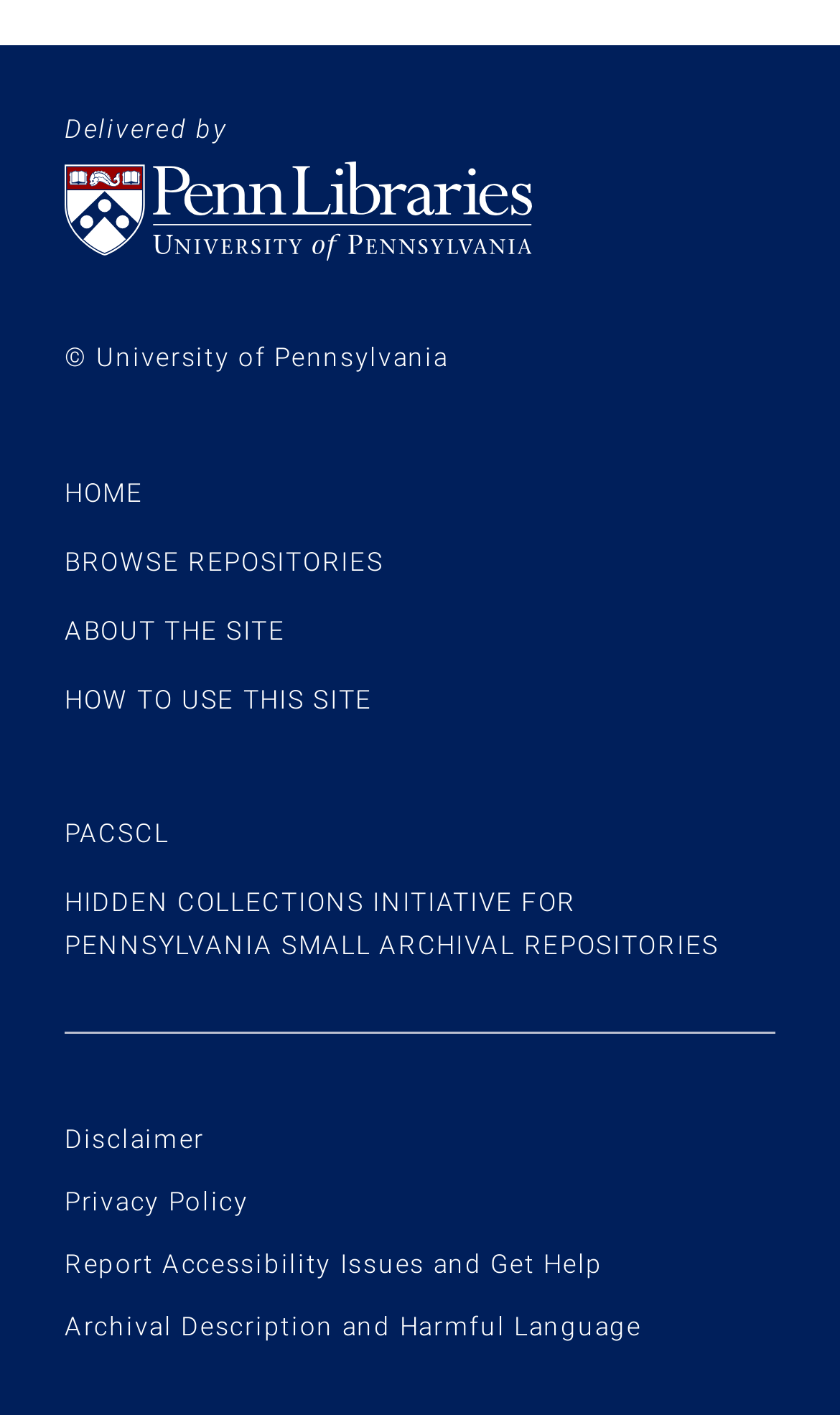Select the bounding box coordinates of the element I need to click to carry out the following instruction: "browse repositories".

[0.077, 0.386, 0.457, 0.407]